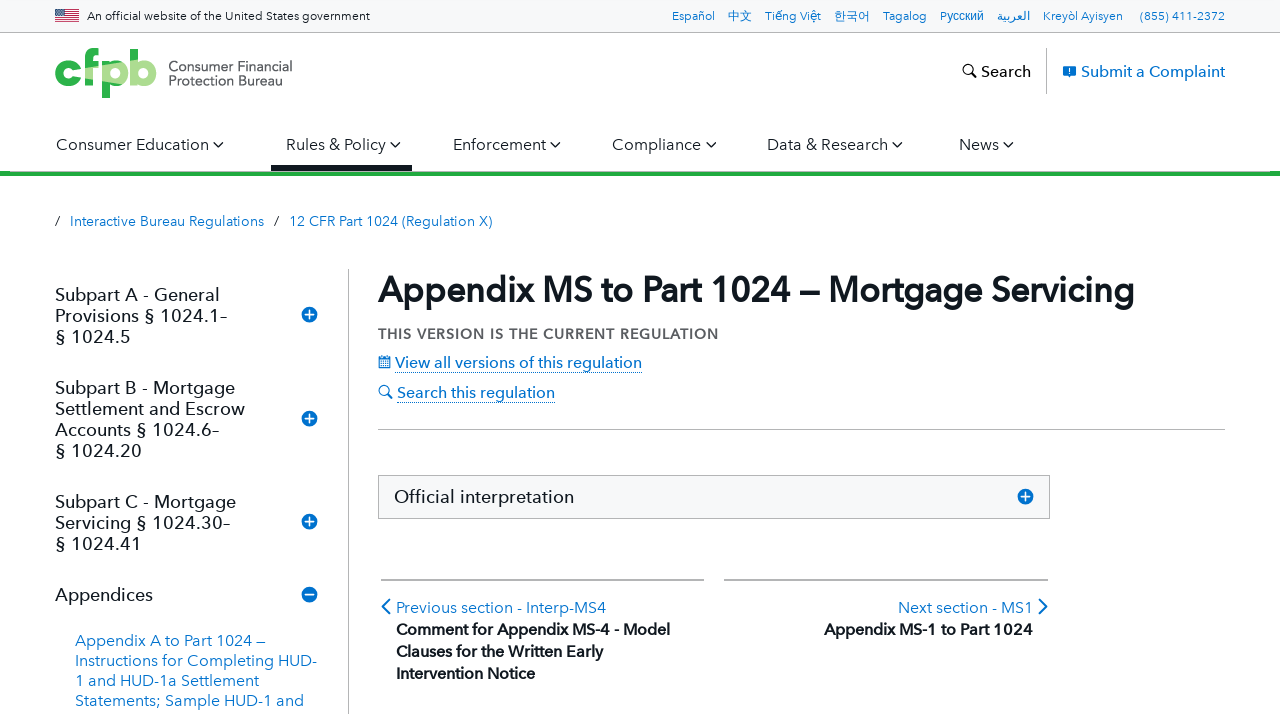Find the bounding box of the UI element described as: "News". The bounding box coordinates should be given as four float values between 0 and 1, i.e., [left, top, right, bottom].

[0.737, 0.165, 0.801, 0.239]